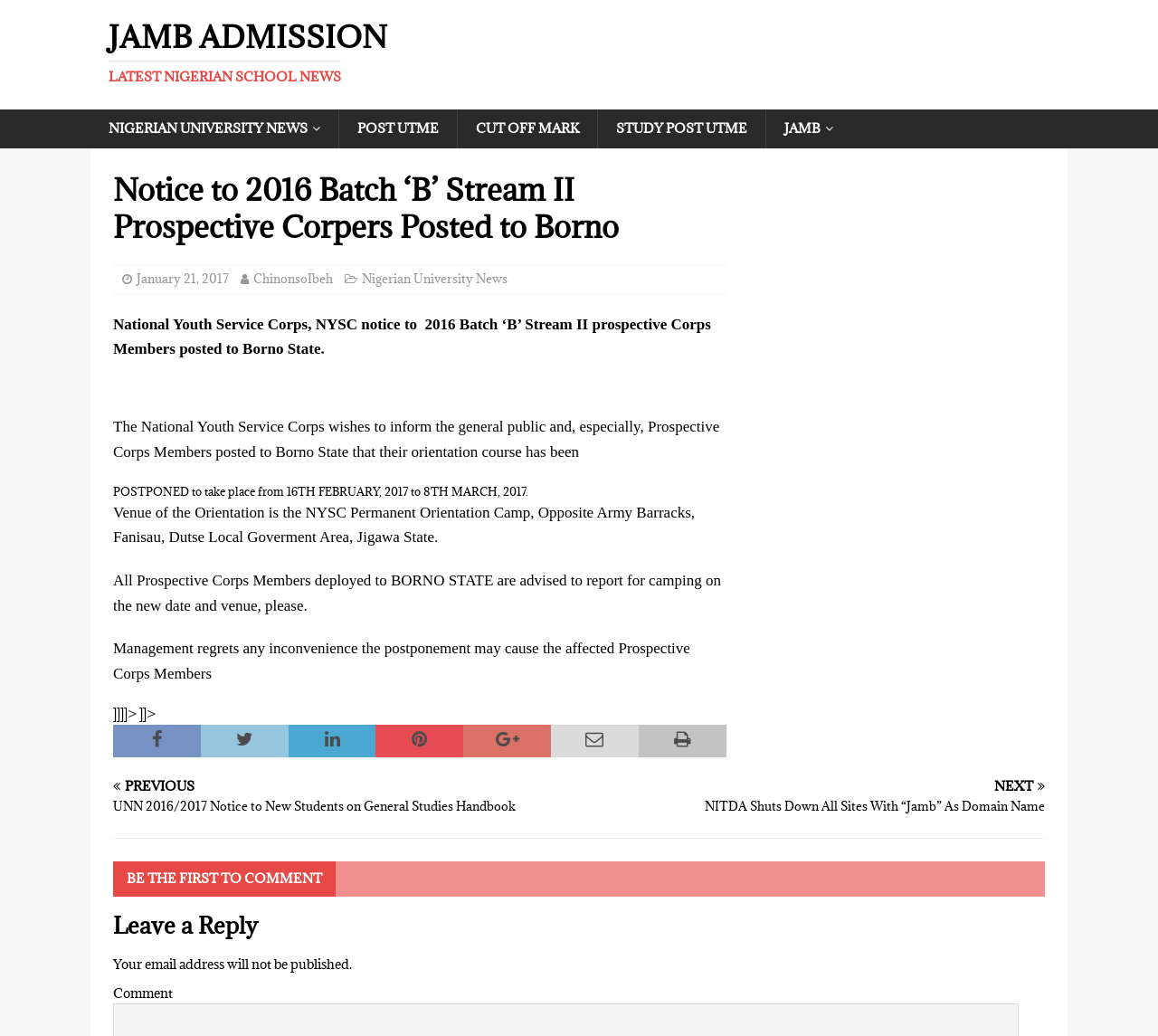Give the bounding box coordinates for this UI element: "ChinonsoIbeh". The coordinates should be four float numbers between 0 and 1, arranged as [left, top, right, bottom].

[0.219, 0.261, 0.288, 0.277]